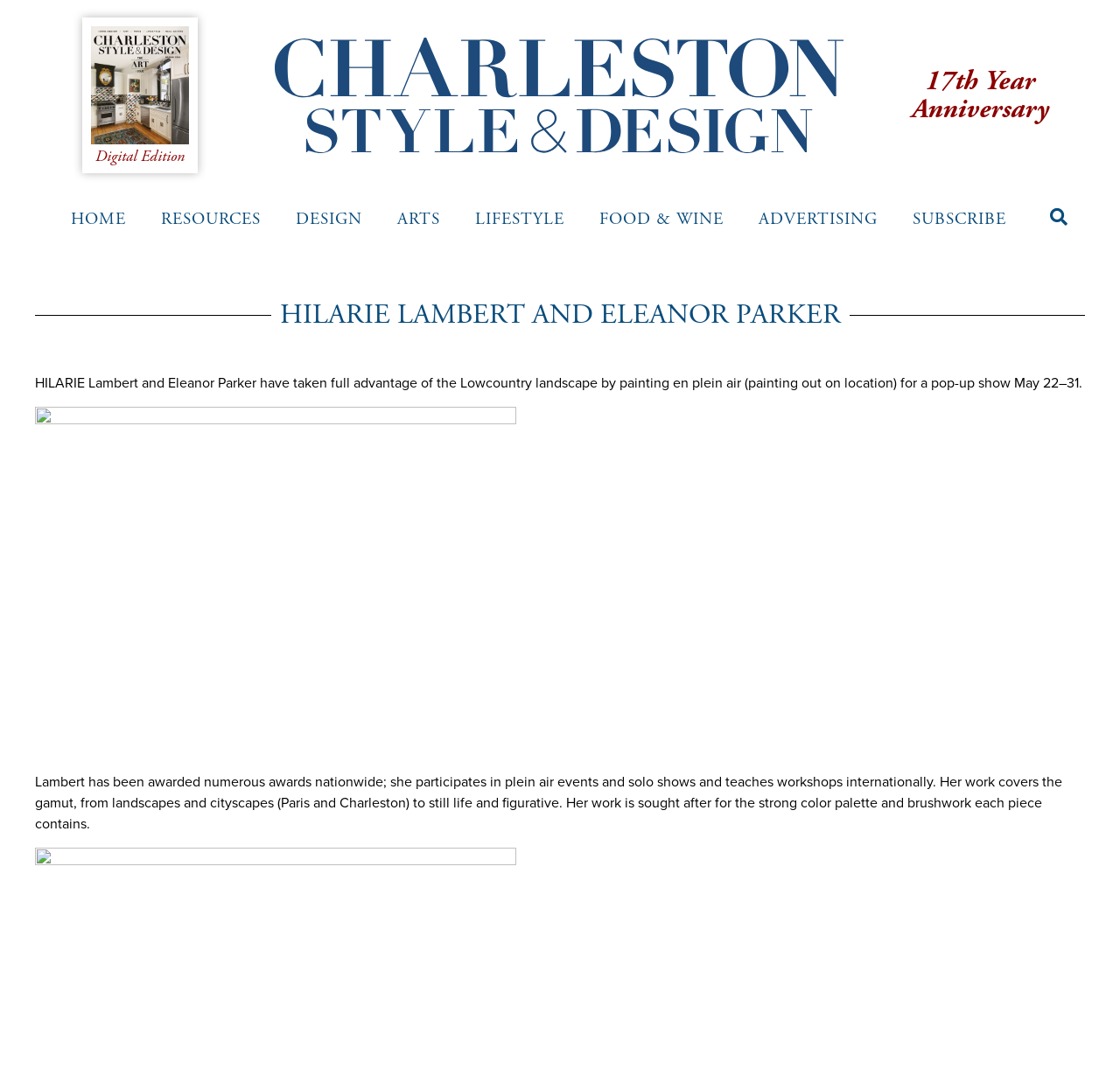How many links are there in the navigation menu?
Please respond to the question with a detailed and well-explained answer.

The question asks for the number of links in the navigation menu. By counting the link elements with IDs 169-175, we can find that there are 7 links in the navigation menu. Therefore, the answer is 7.